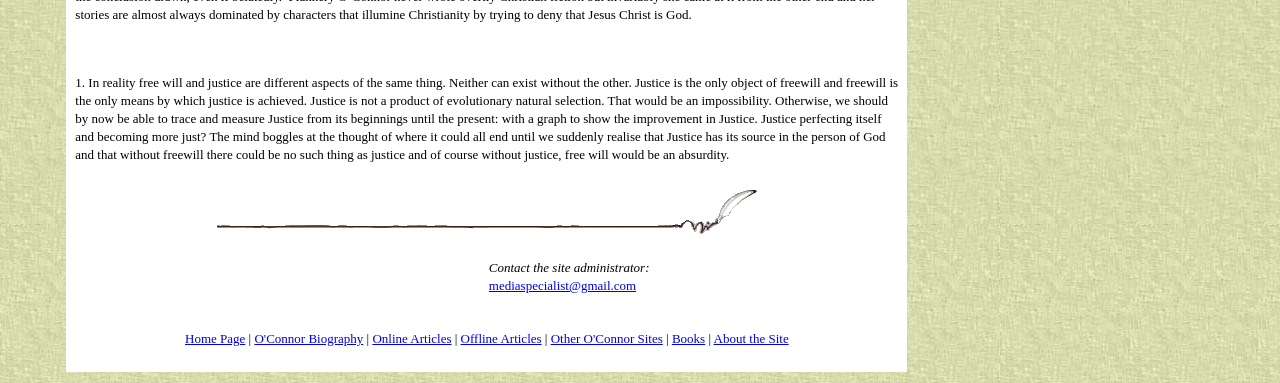Respond with a single word or phrase to the following question:
What are the different sections of the website?

Home Page, O'Connor Biography, etc.